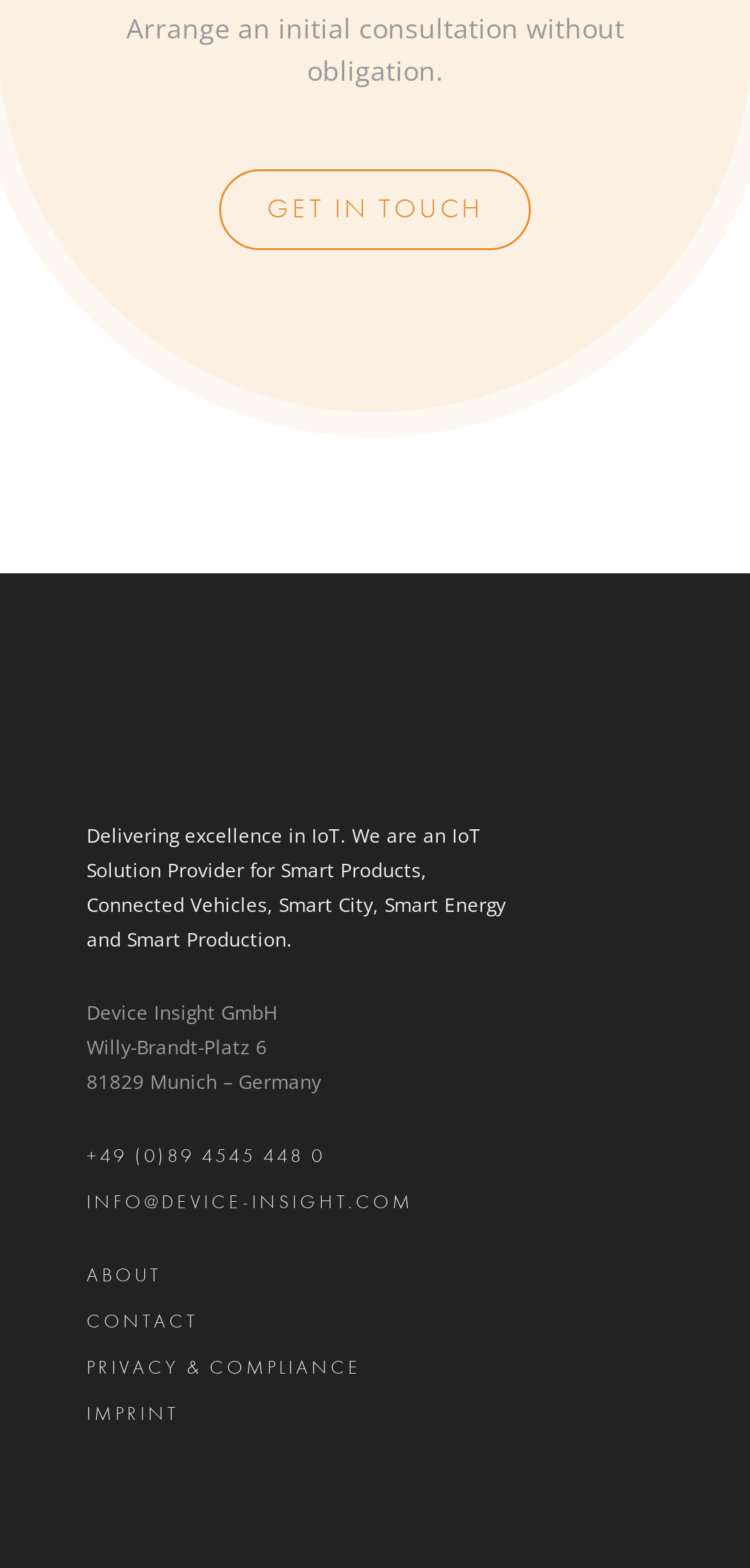What is the address?
Observe the image and answer the question with a one-word or short phrase response.

Willy-Brandt-Platz 6, 81829 Munich – Germany